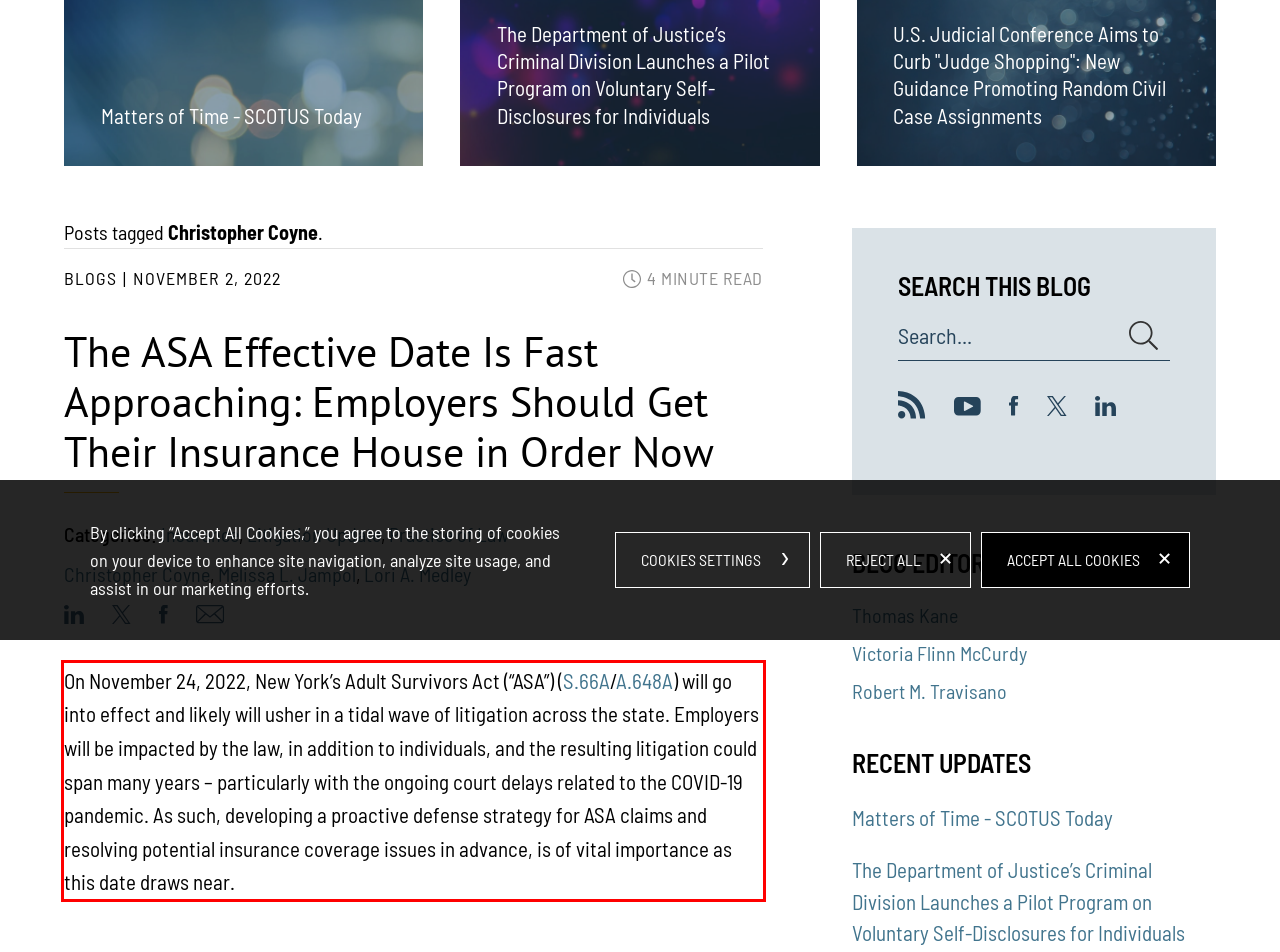Please identify the text within the red rectangular bounding box in the provided webpage screenshot.

On November 24, 2022, New York’s Adult Survivors Act (“ASA”) (S.66A/A.648A) will go into effect and likely will usher in a tidal wave of litigation across the state. Employers will be impacted by the law, in addition to individuals, and the resulting litigation could span many years – particularly with the ongoing court delays related to the COVID-19 pandemic. As such, developing a proactive defense strategy for ASA claims and resolving potential insurance coverage issues in advance, is of vital importance as this date draws near.